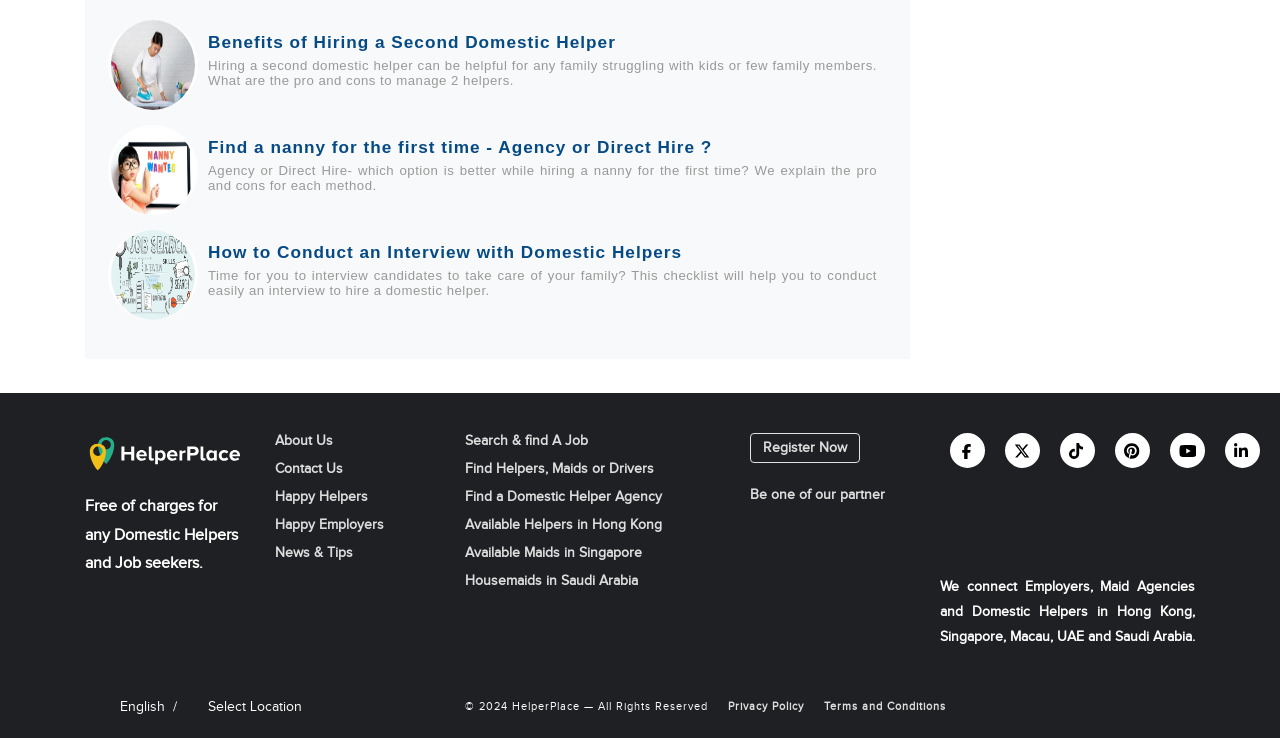What type of content is displayed in the middle section of the webpage?
Refer to the image and provide a thorough answer to the question.

The middle section of the webpage displays a series of links and headings that appear to be blog posts or articles related to domestic helpers and employment. The headings suggest that the articles provide information and advice on topics such as hiring a second domestic helper, finding a nanny, and conducting interviews with domestic helpers.